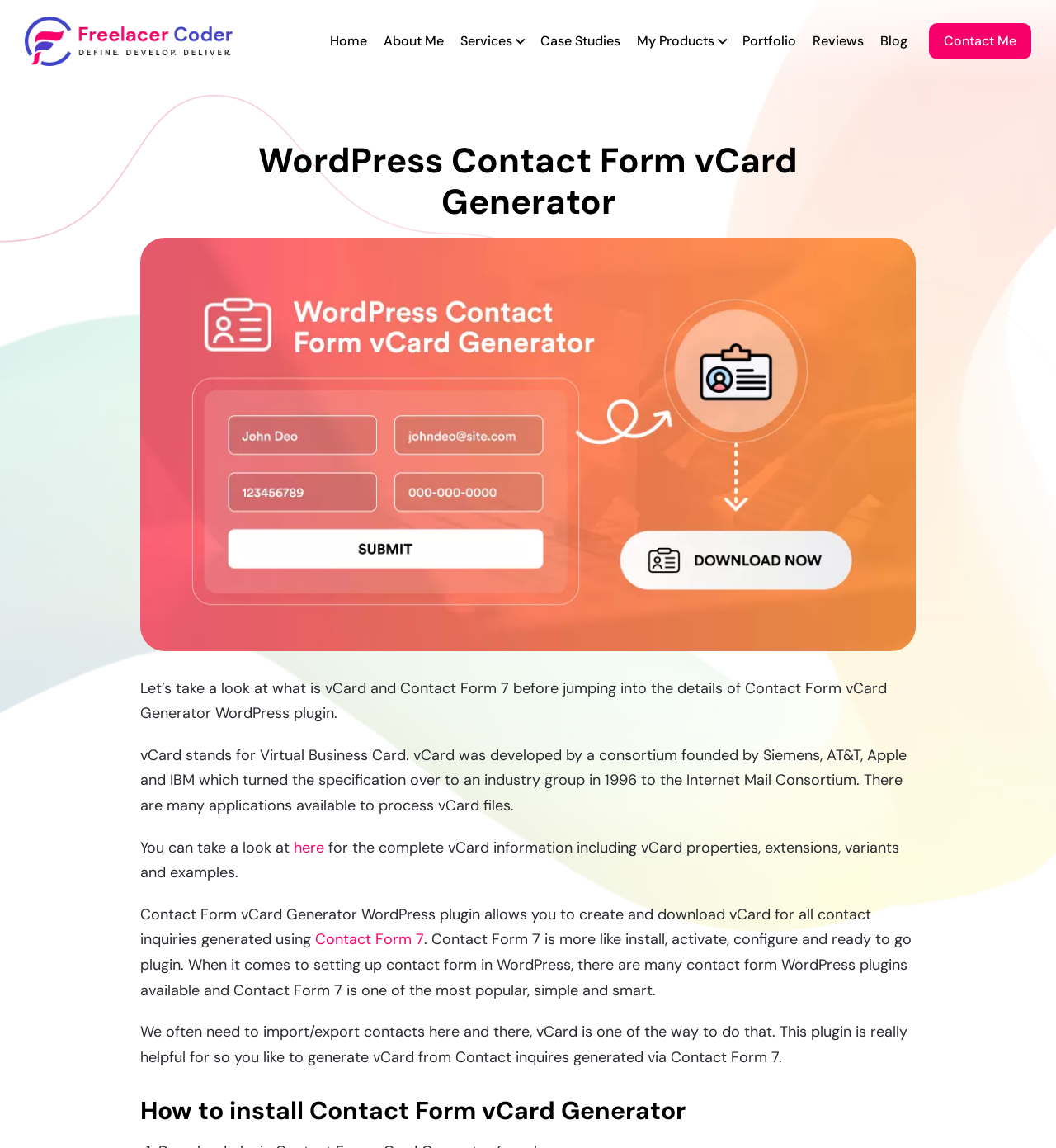Identify the bounding box coordinates of the HTML element based on this description: "Contact Form 7".

[0.298, 0.808, 0.402, 0.83]